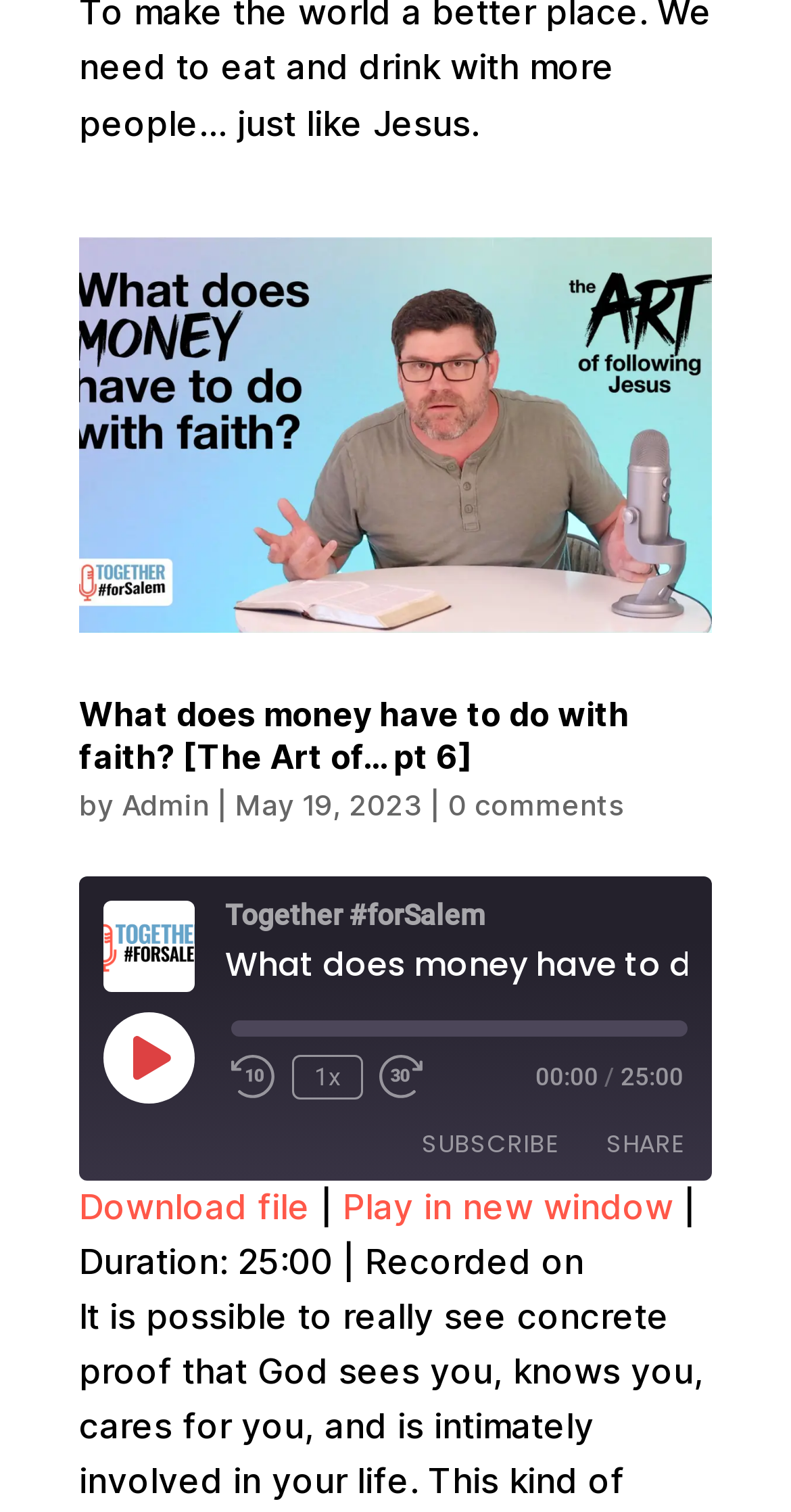Analyze the image and give a detailed response to the question:
What is the title of the episode?

I found the title of the episode by looking at the link and heading elements with the text 'What does money have to do with faith? [The Art of… pt 6]'.